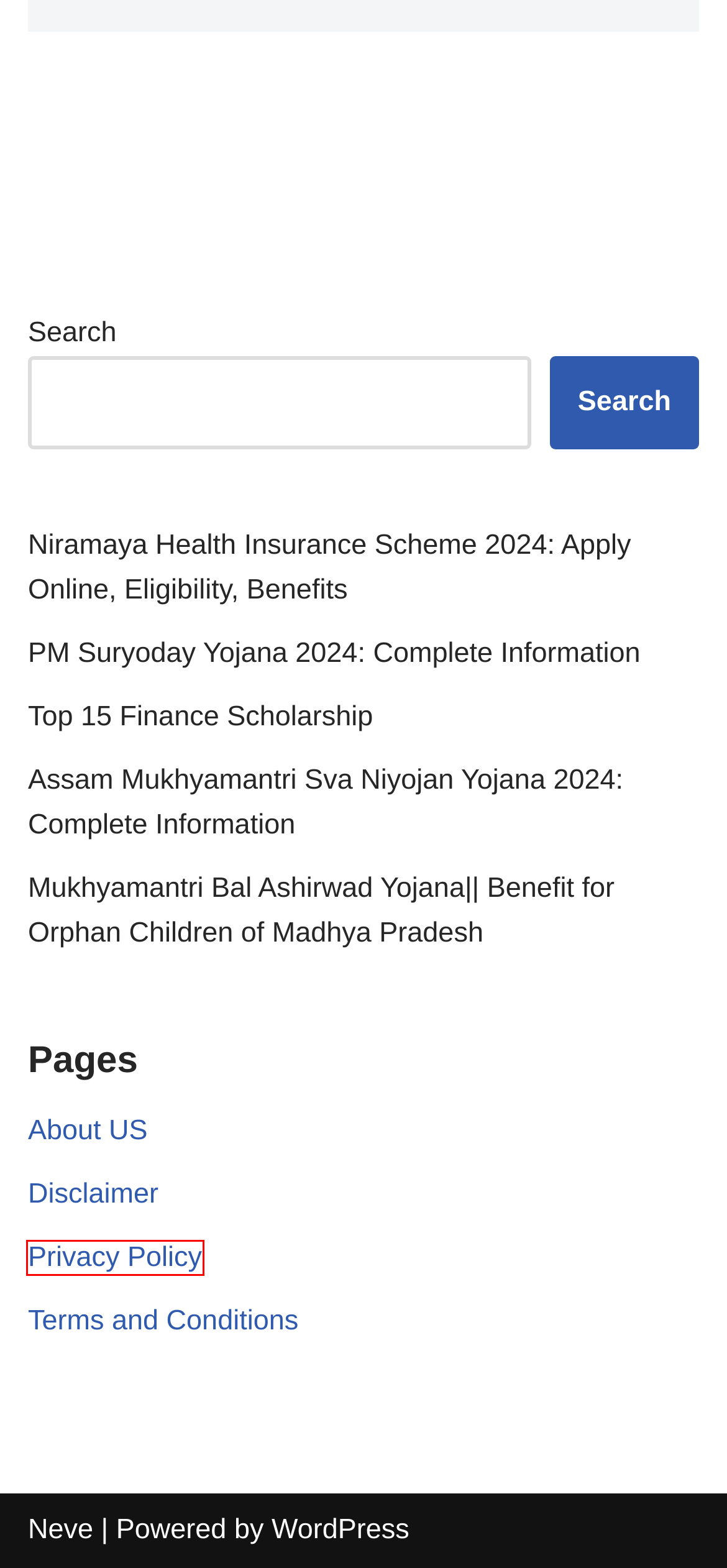Examine the screenshot of a webpage with a red bounding box around a UI element. Your task is to identify the webpage description that best corresponds to the new webpage after clicking the specified element. The given options are:
A. Mukhyamantri Bal Ashirwad Yojana|| Benefit for Orphan Children of Madhya Pradesh – ONLINEMMMUT
B. Disclaimer – ONLINEMMMUT
C. Privacy Policy – ONLINEMMMUT
D. Neve - Fast & Lightweight WordPress Theme Ideal for Any Website
E. Niramaya Health Insurance Scheme 2024: Apply Online, Eligibility, Benefits – ONLINEMMMUT
F. Assam Mukhyamantri Sva Niyojan Yojana 2024: Complete Information – ONLINEMMMUT
G. PM Suryoday Yojana 2024: Complete Information – ONLINEMMMUT
H. About US – ONLINEMMMUT

C